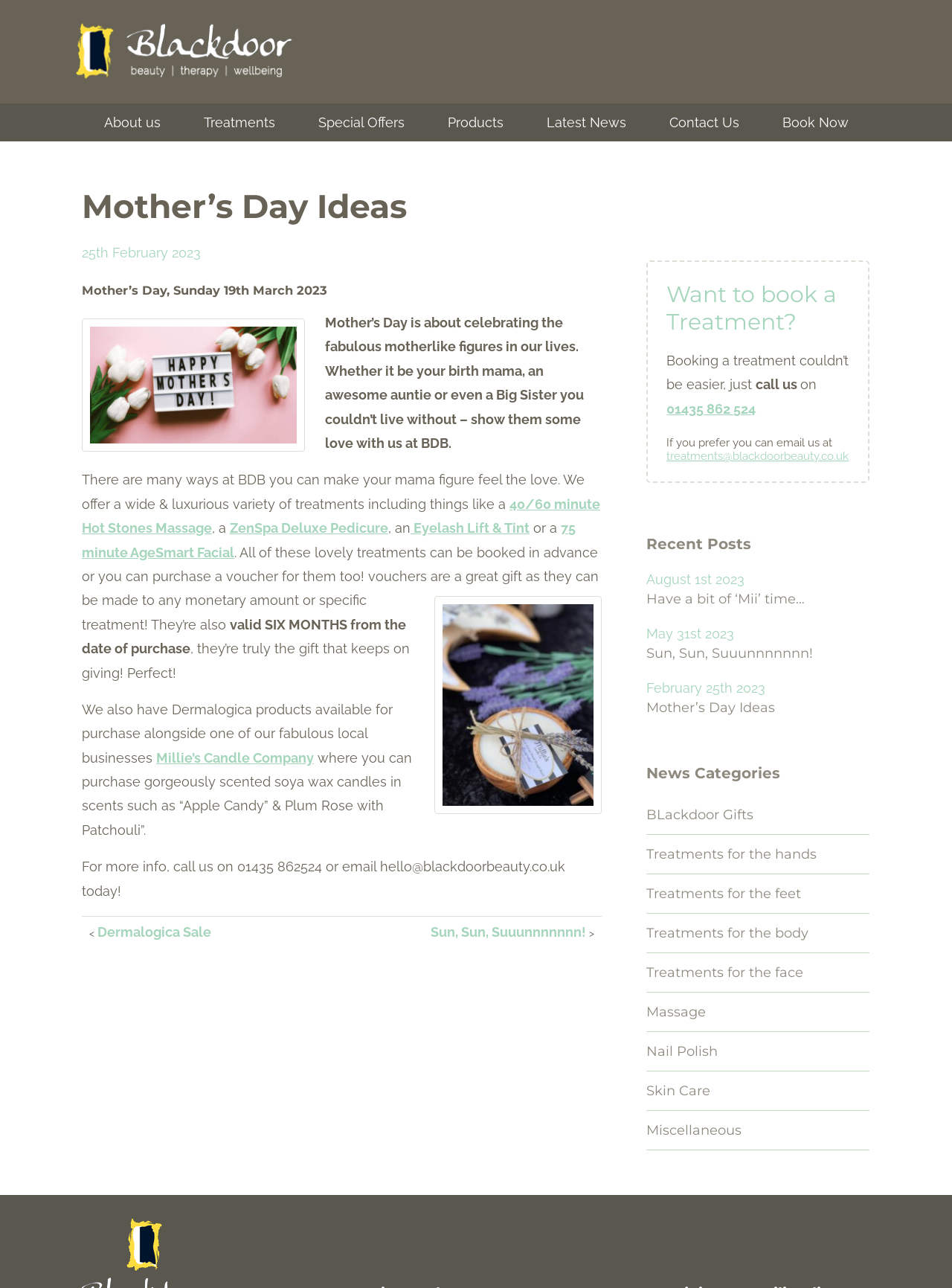Determine the bounding box coordinates of the region that needs to be clicked to achieve the task: "Click the 'About us' link".

[0.109, 0.08, 0.168, 0.11]